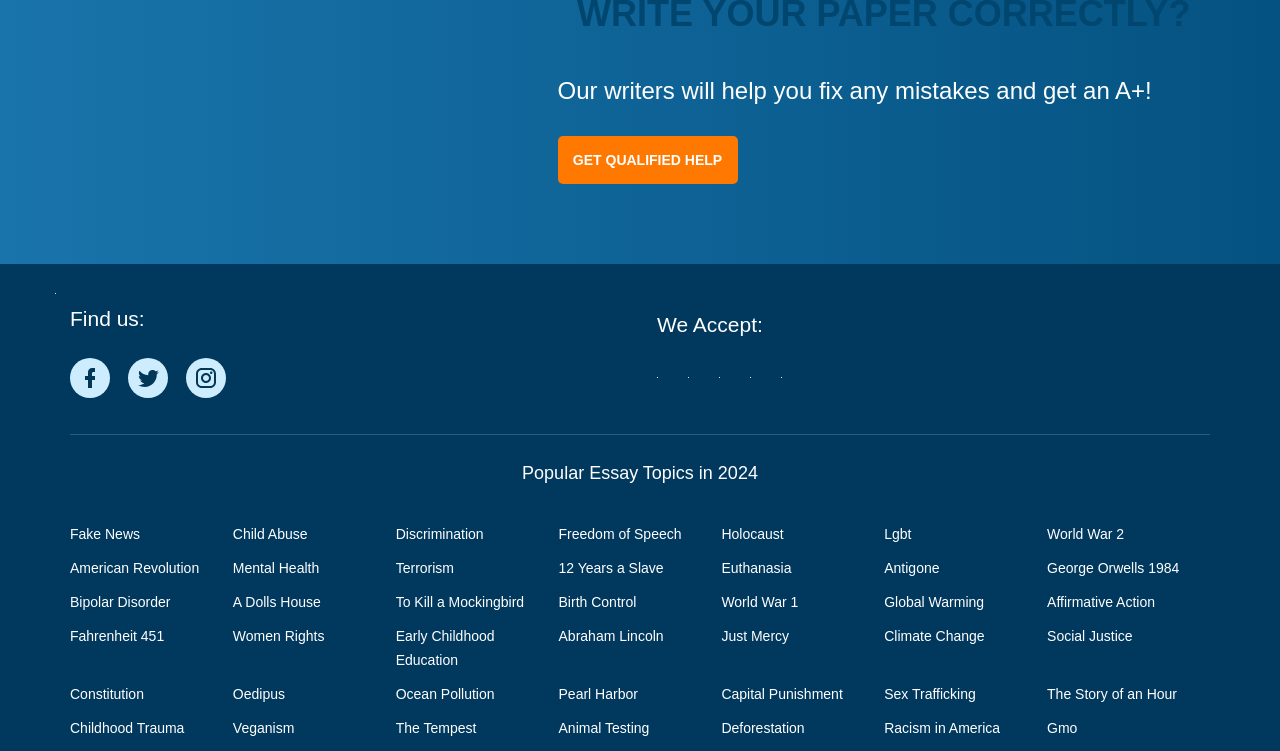Please locate the bounding box coordinates of the element that should be clicked to achieve the given instruction: "Follow Twitter".

[0.1, 0.491, 0.131, 0.513]